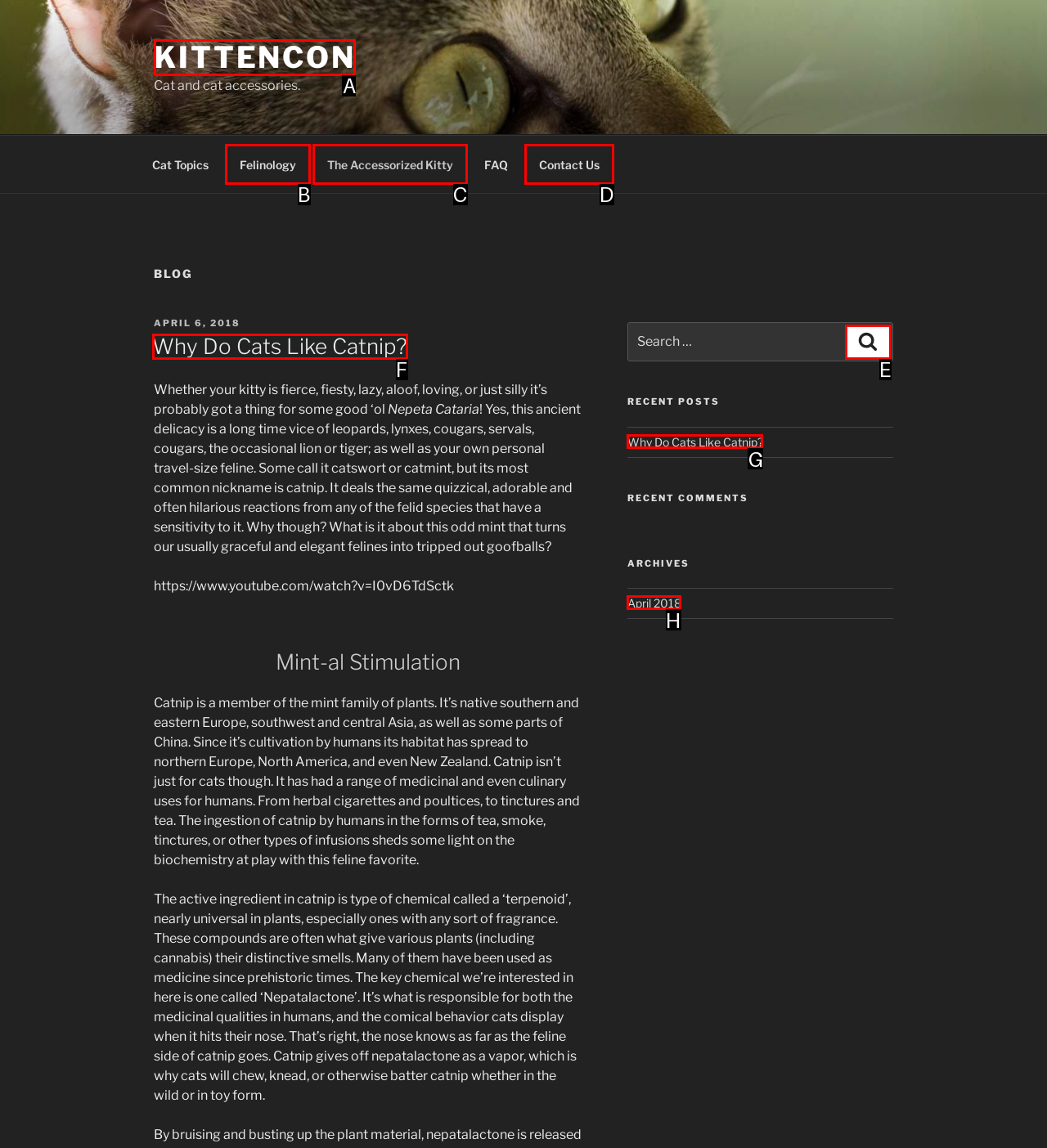Point out the option that needs to be clicked to fulfill the following instruction: View the 'April 2018' archives
Answer with the letter of the appropriate choice from the listed options.

H